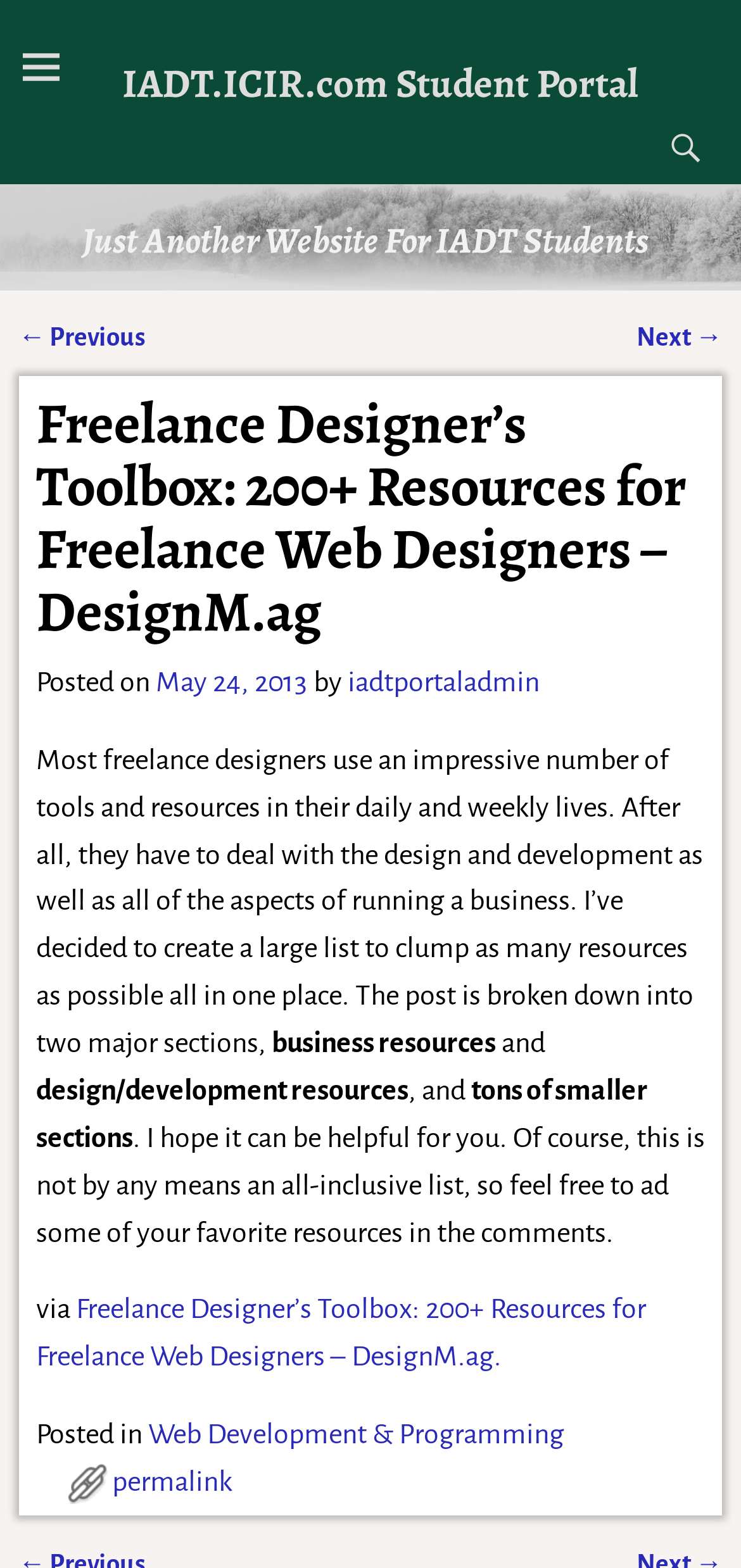Show the bounding box coordinates of the element that should be clicked to complete the task: "Search for resources".

[0.877, 0.075, 0.969, 0.114]